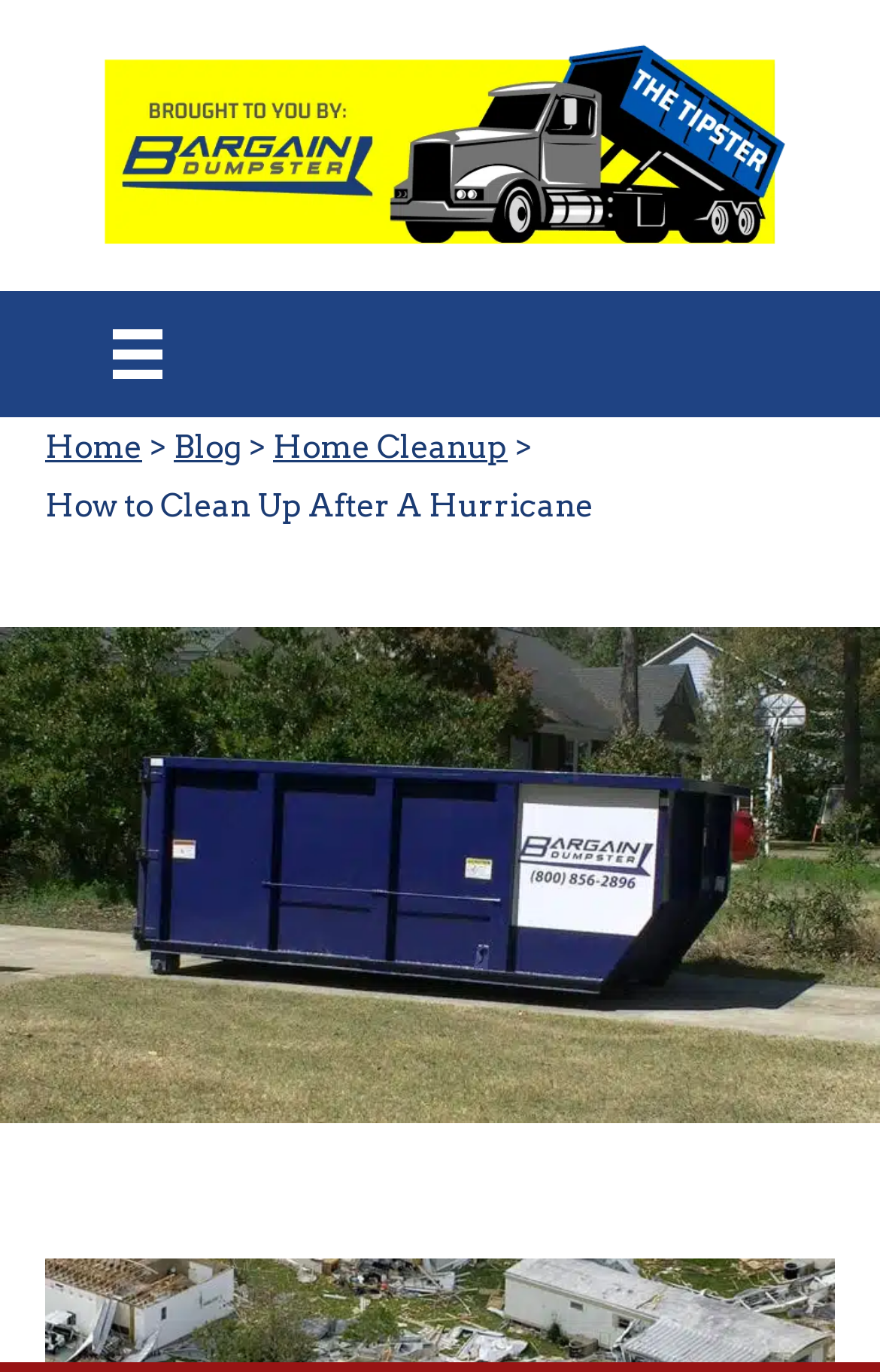Is there a menu button on the page? Please answer the question using a single word or phrase based on the image.

Yes